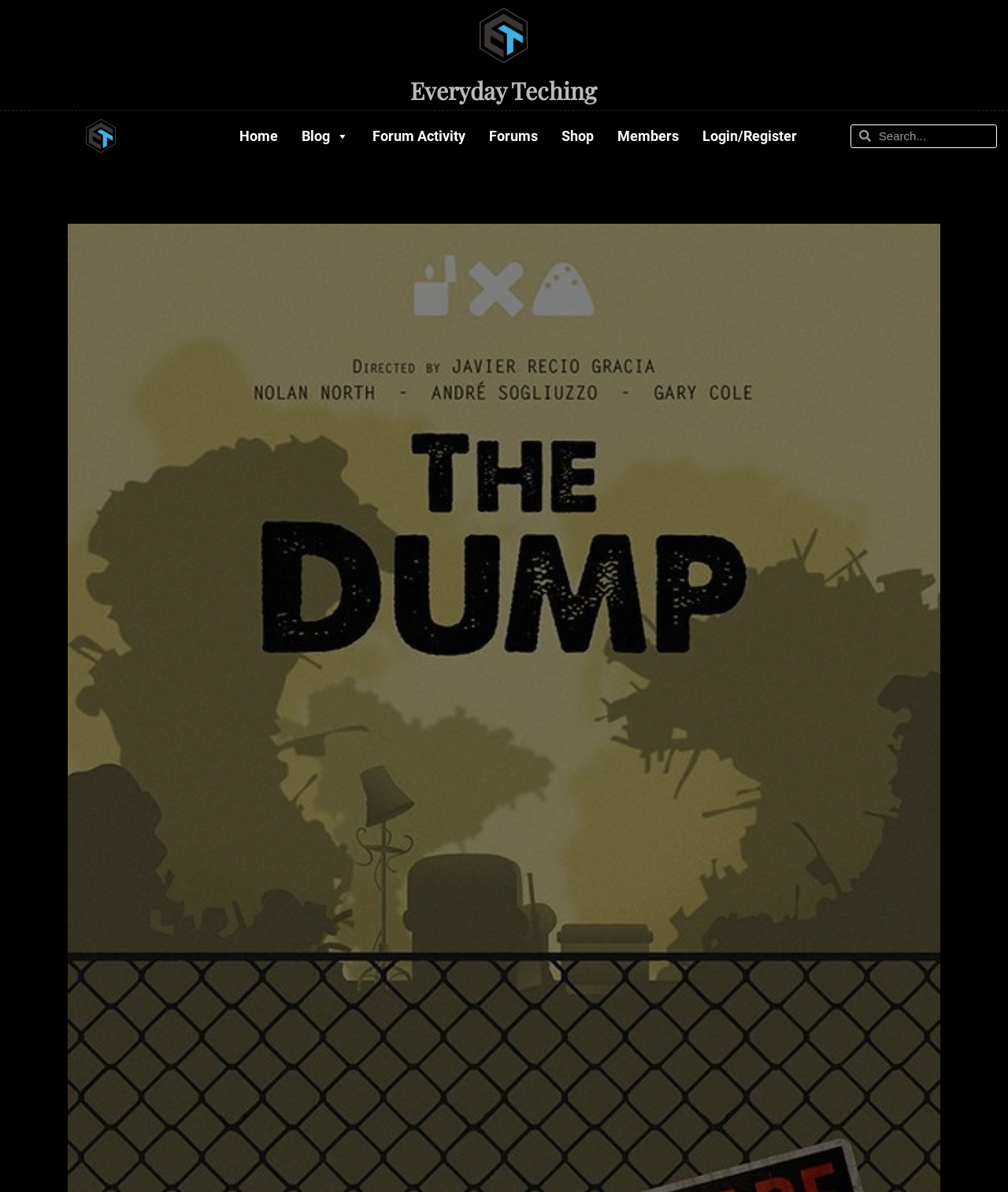Give the bounding box coordinates for the element described as: "Forums".

[0.477, 0.101, 0.541, 0.127]